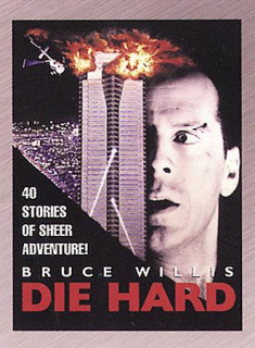Analyze the image and describe all the key elements you observe.

The image features a striking DVD cover for the iconic 1988 action film "Die Hard," starring Bruce Willis. The design showcases Willis with a look of shock and intensity on his face, emphasizing the film's high-stakes drama. In the background, the Nakatomi Plaza, the primary setting of the movie, is depicted engulfed in flames, while a helicopter hovers above, hinting at the explosive action unfolding in the narrative. The tagline "40 STORIES OF SHEER ADVENTURE!" is prominently displayed, capturing the film's thrilling essence. "Die Hard" has become synonymous with the action genre, often lauded for its quotable lines and the memorable performance of Willis as NYPD officer John McClane, who battles terrorists in a gripping story of survival and heroism.